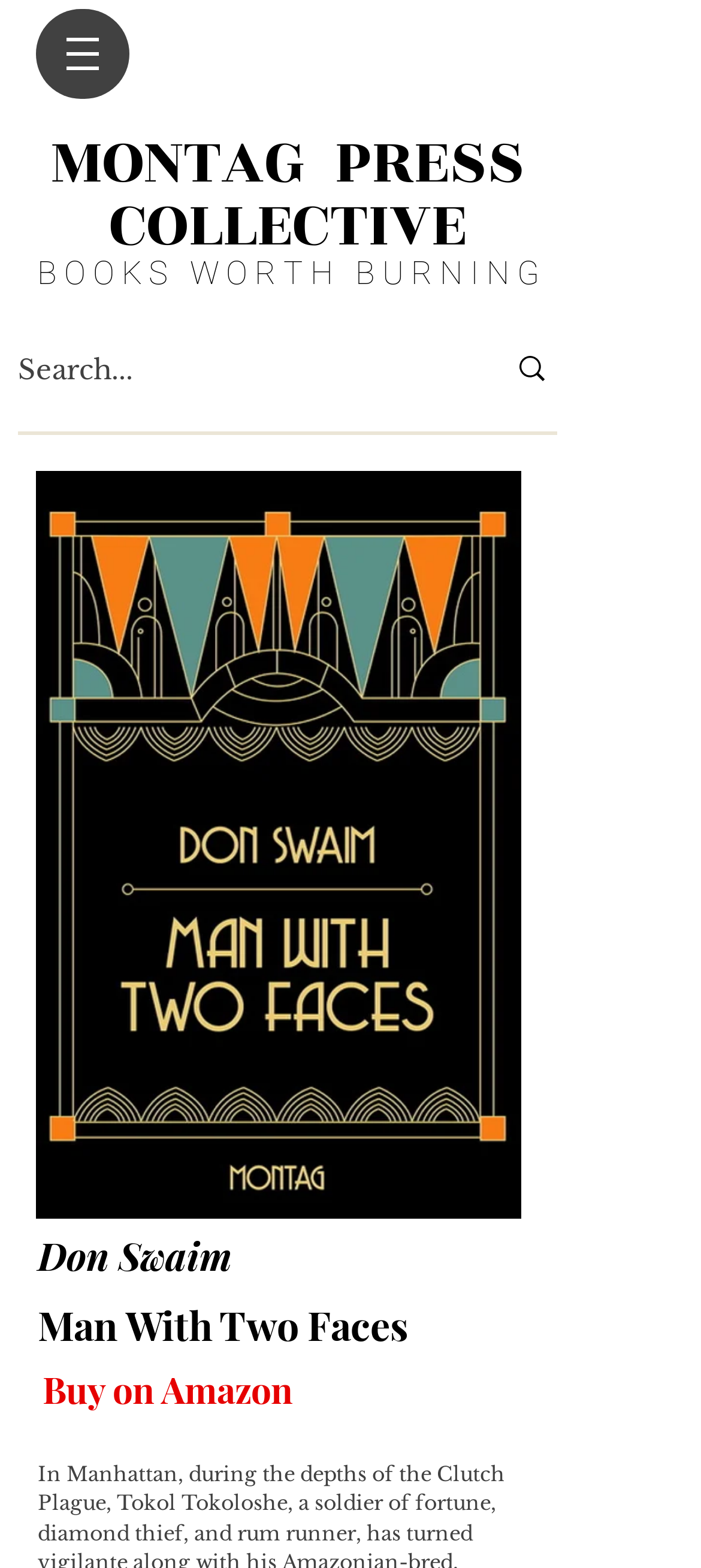Answer the following query concisely with a single word or phrase:
How many search boxes are there on the page?

1